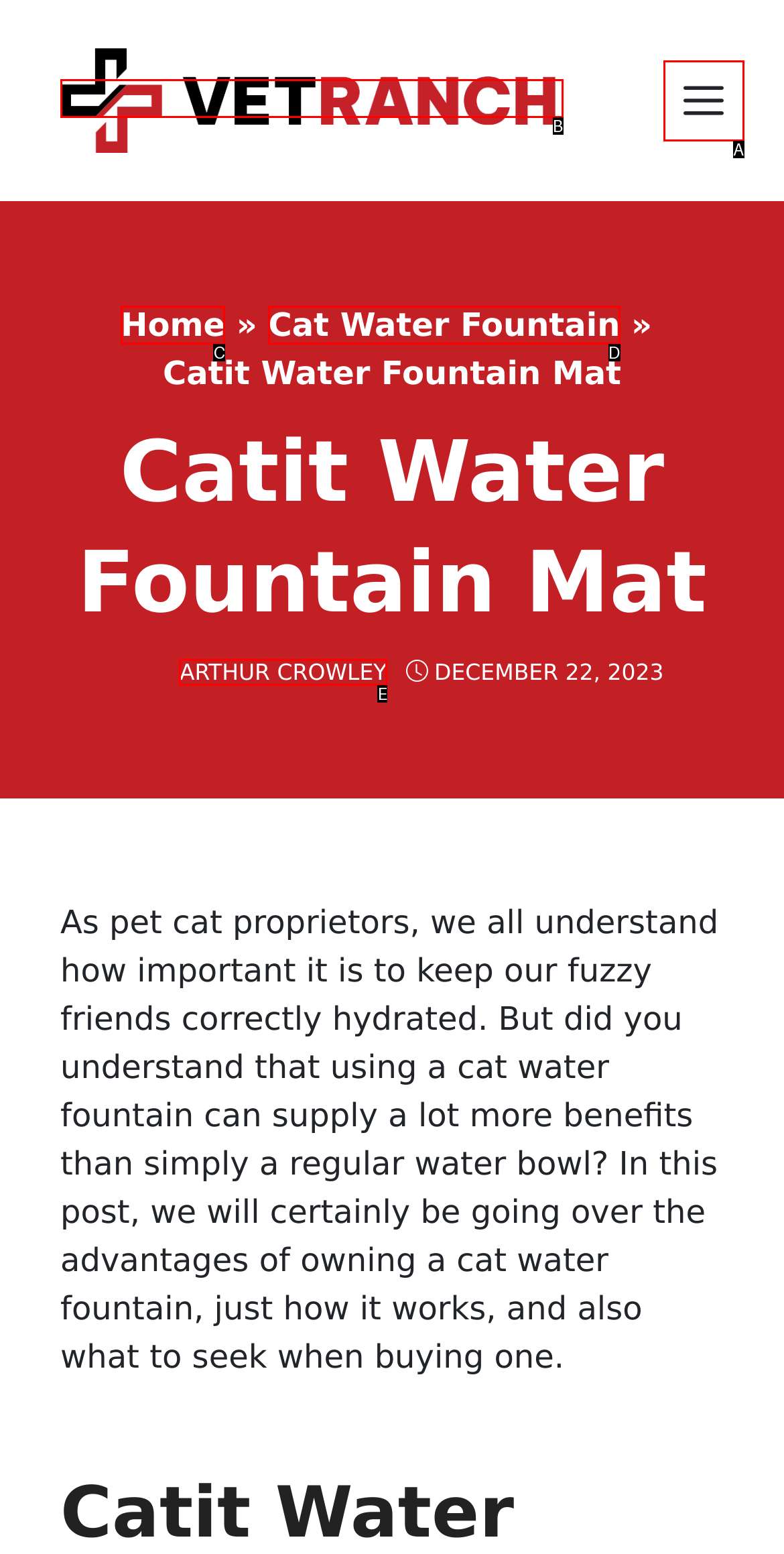Match the element description: title="Vet Ranch" to the correct HTML element. Answer with the letter of the selected option.

B